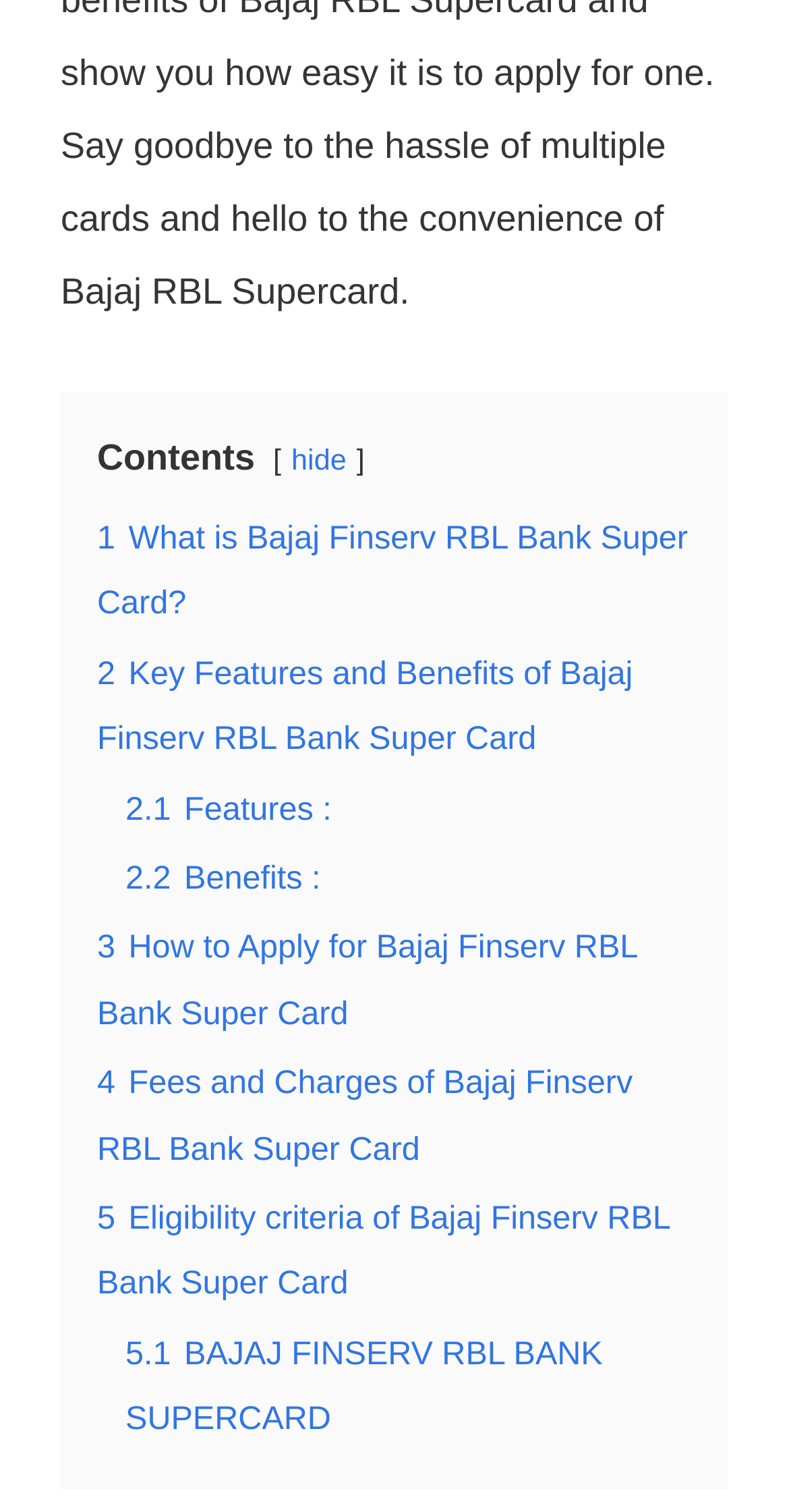Please specify the bounding box coordinates of the area that should be clicked to accomplish the following instruction: "Click on 'Key Features and Benefits of Bajaj Finserv RBL Bank Super Card'". The coordinates should consist of four float numbers between 0 and 1, i.e., [left, top, right, bottom].

[0.123, 0.433, 0.802, 0.501]